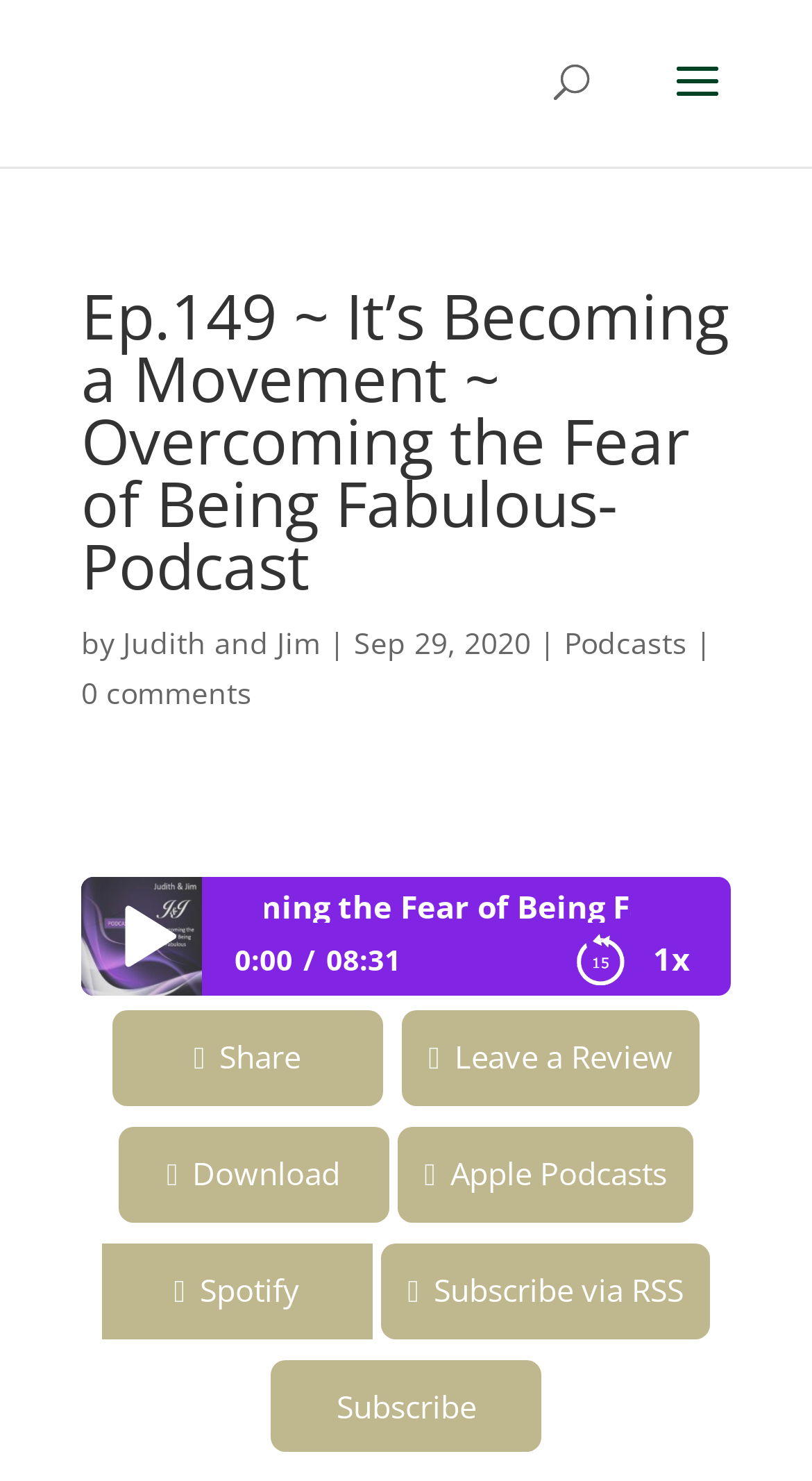Answer this question using a single word or a brief phrase:
How many comments does the podcast have?

0 comments